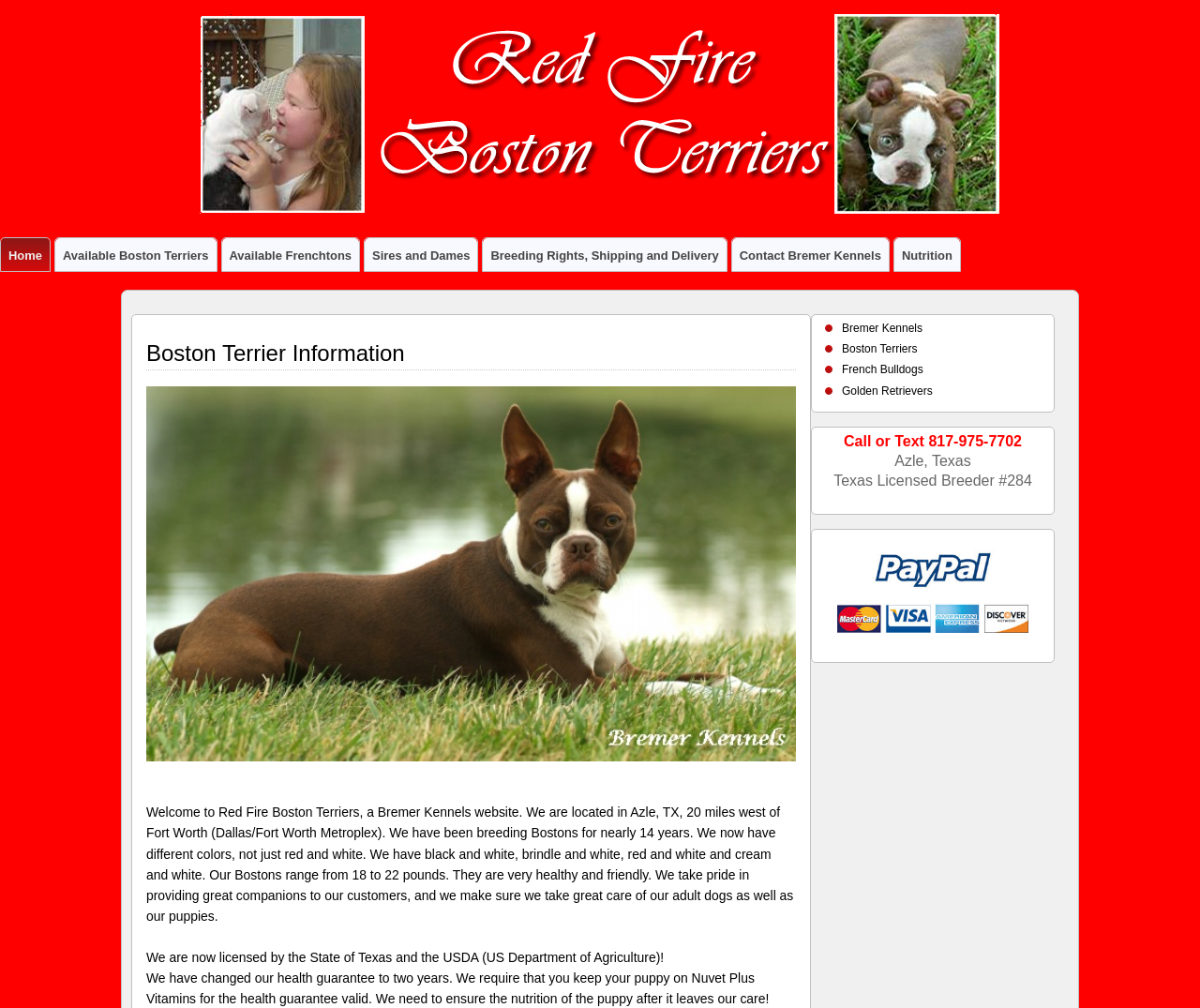Could you locate the bounding box coordinates for the section that should be clicked to accomplish this task: "Learn about Boston Terrier Information".

[0.122, 0.339, 0.663, 0.37]